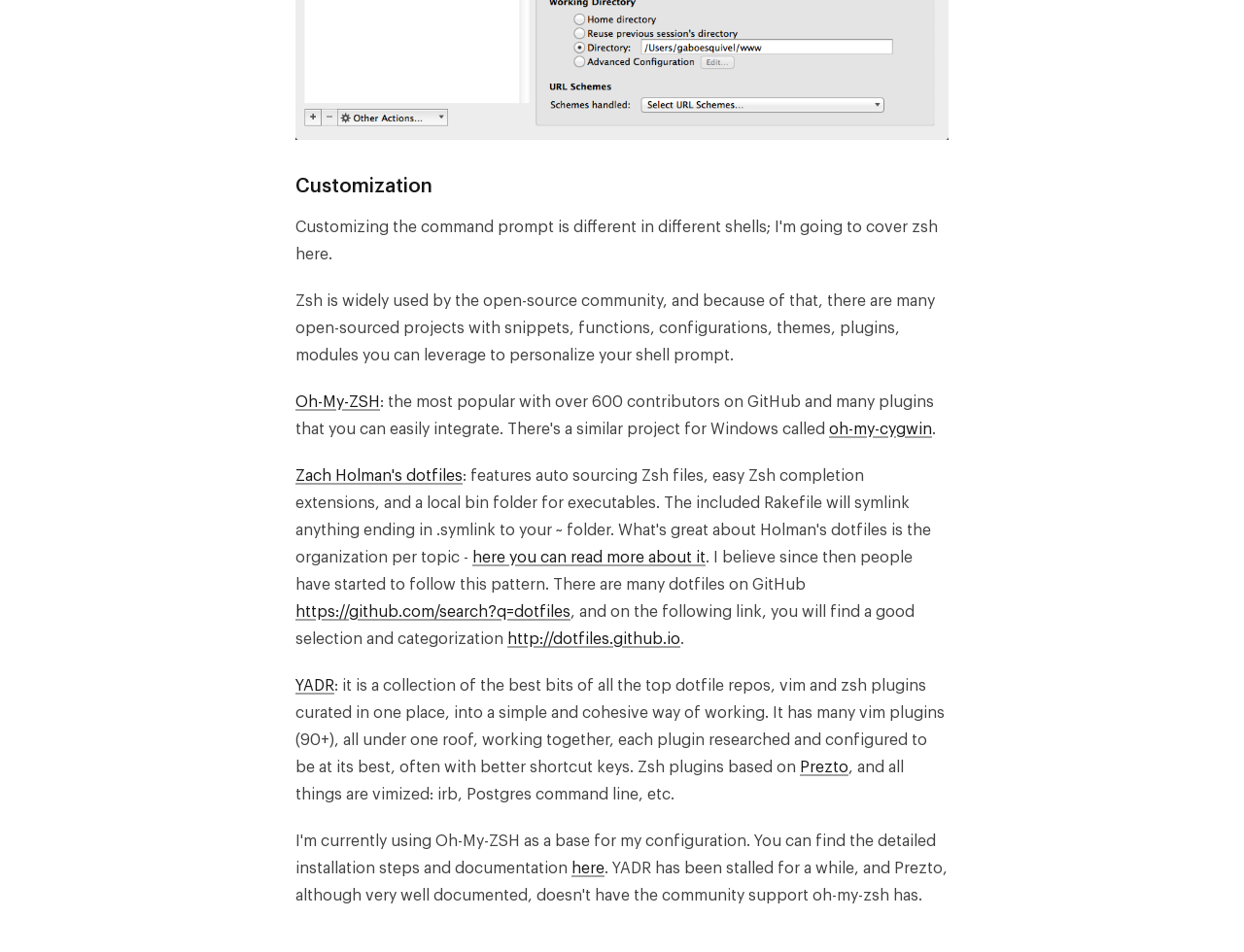What is YADR?
Provide a detailed and well-explained answer to the question.

YADR is a collection of the best bits of all the top dotfile repos, vim and zsh plugins curated in one place, into a simple and cohesive way of working, as described in the text.